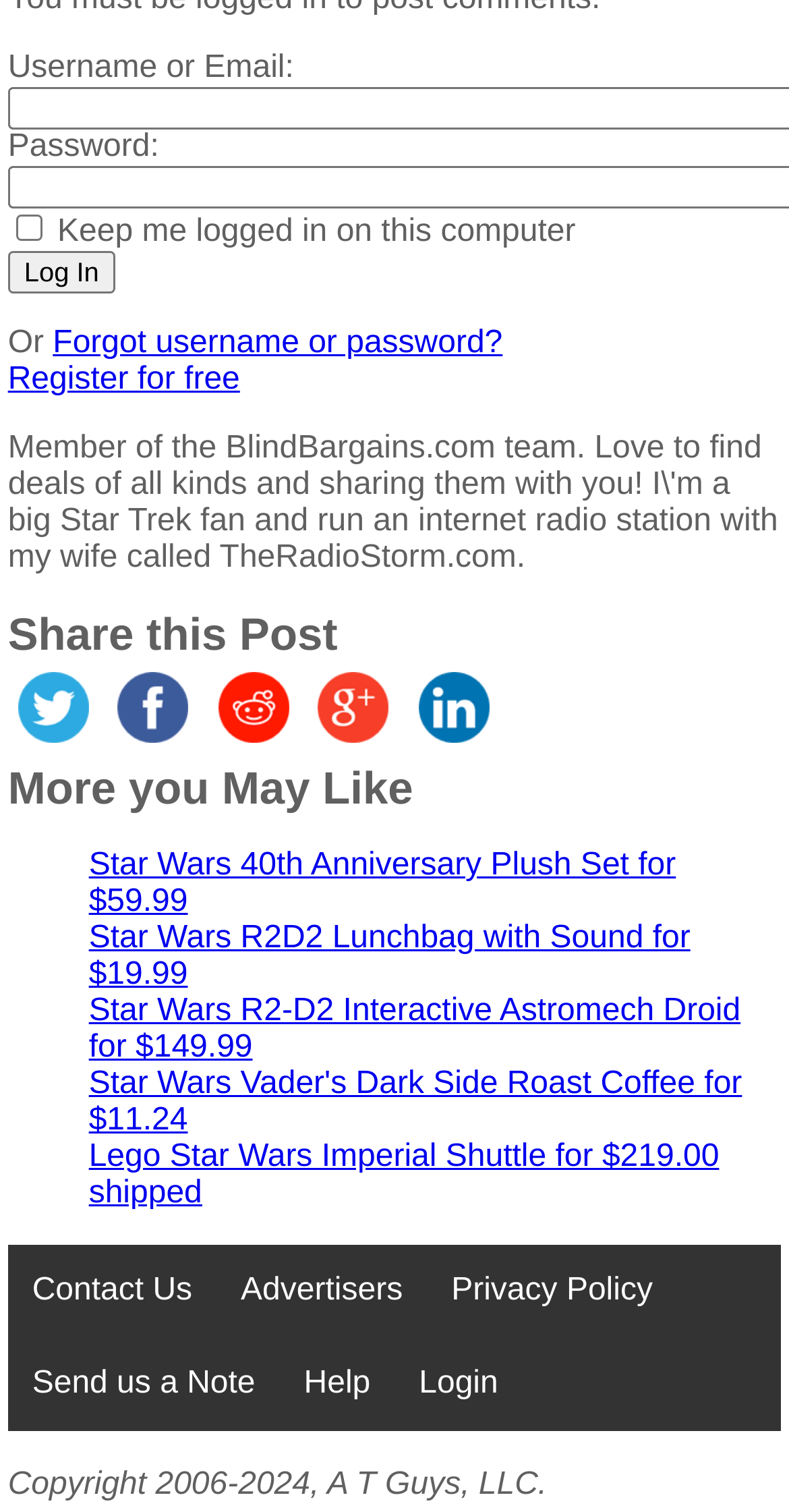Identify the bounding box coordinates of the area you need to click to perform the following instruction: "View Star Wars 40th Anniversary Plush Set".

[0.113, 0.561, 0.857, 0.608]